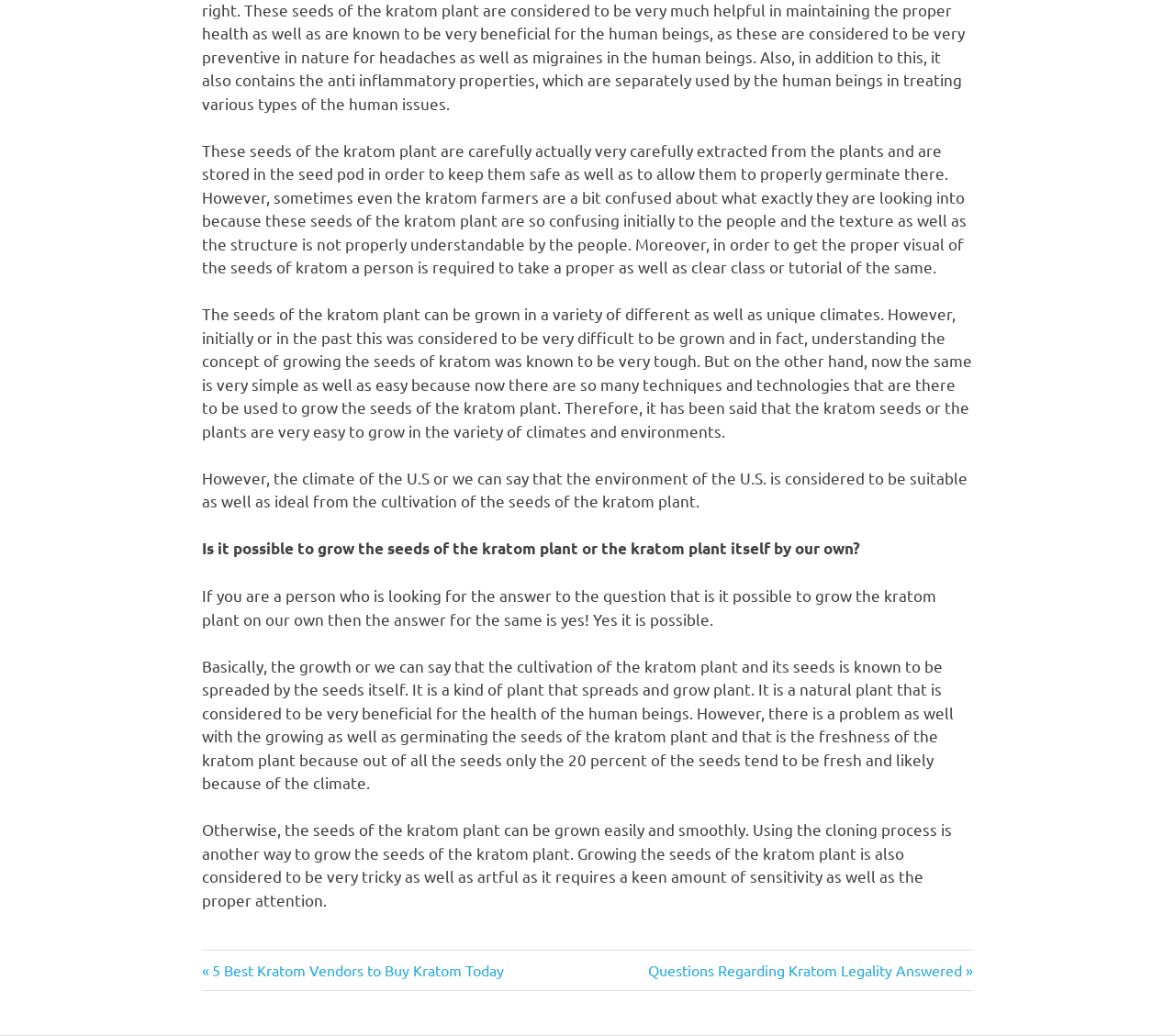Is it possible to grow kratom plant on our own?
Carefully analyze the image and provide a detailed answer to the question.

According to the static text element with the question 'Is it possible to grow the seeds of the kratom plant or the kratom plant itself by our own?', the answer is yes, as stated in the subsequent static text element.